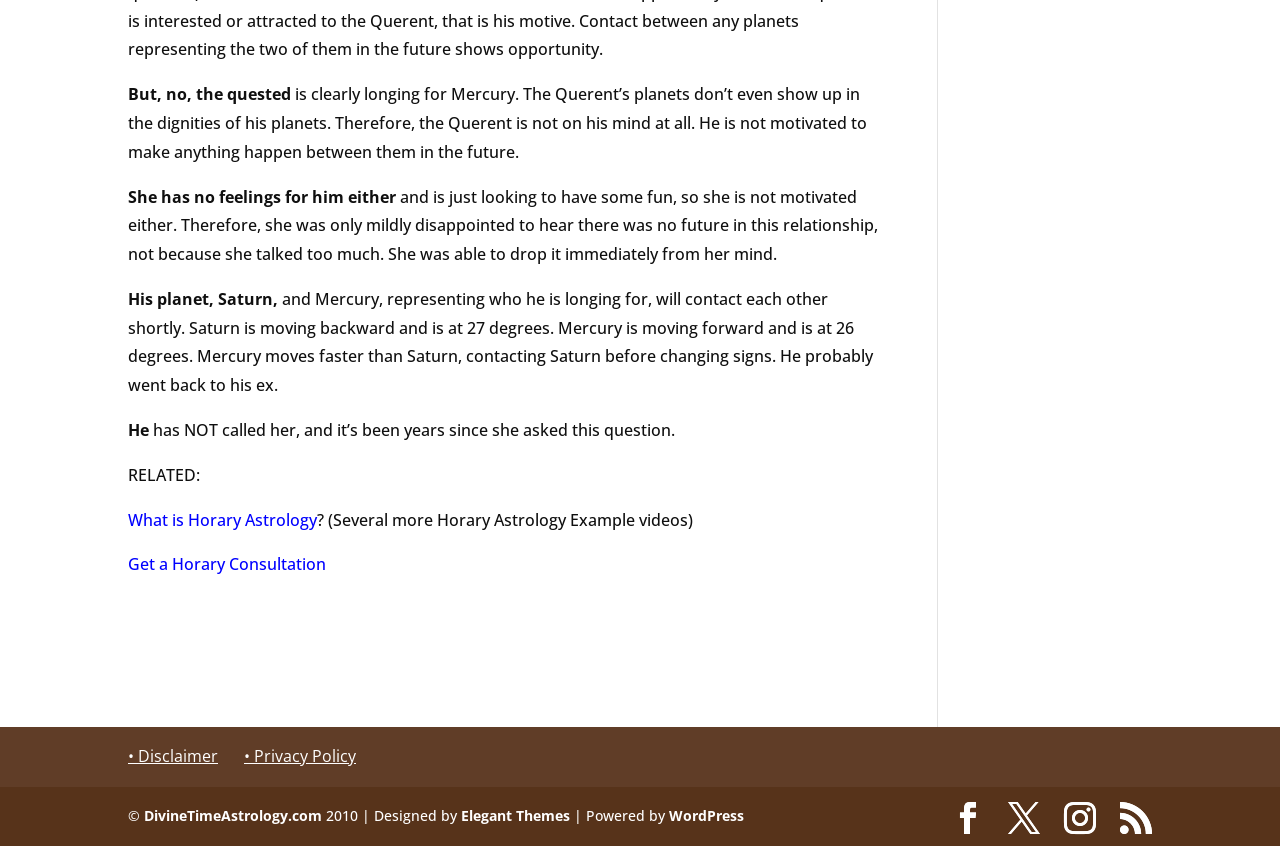Provide the bounding box coordinates of the HTML element this sentence describes: "Children's palliative care".

None